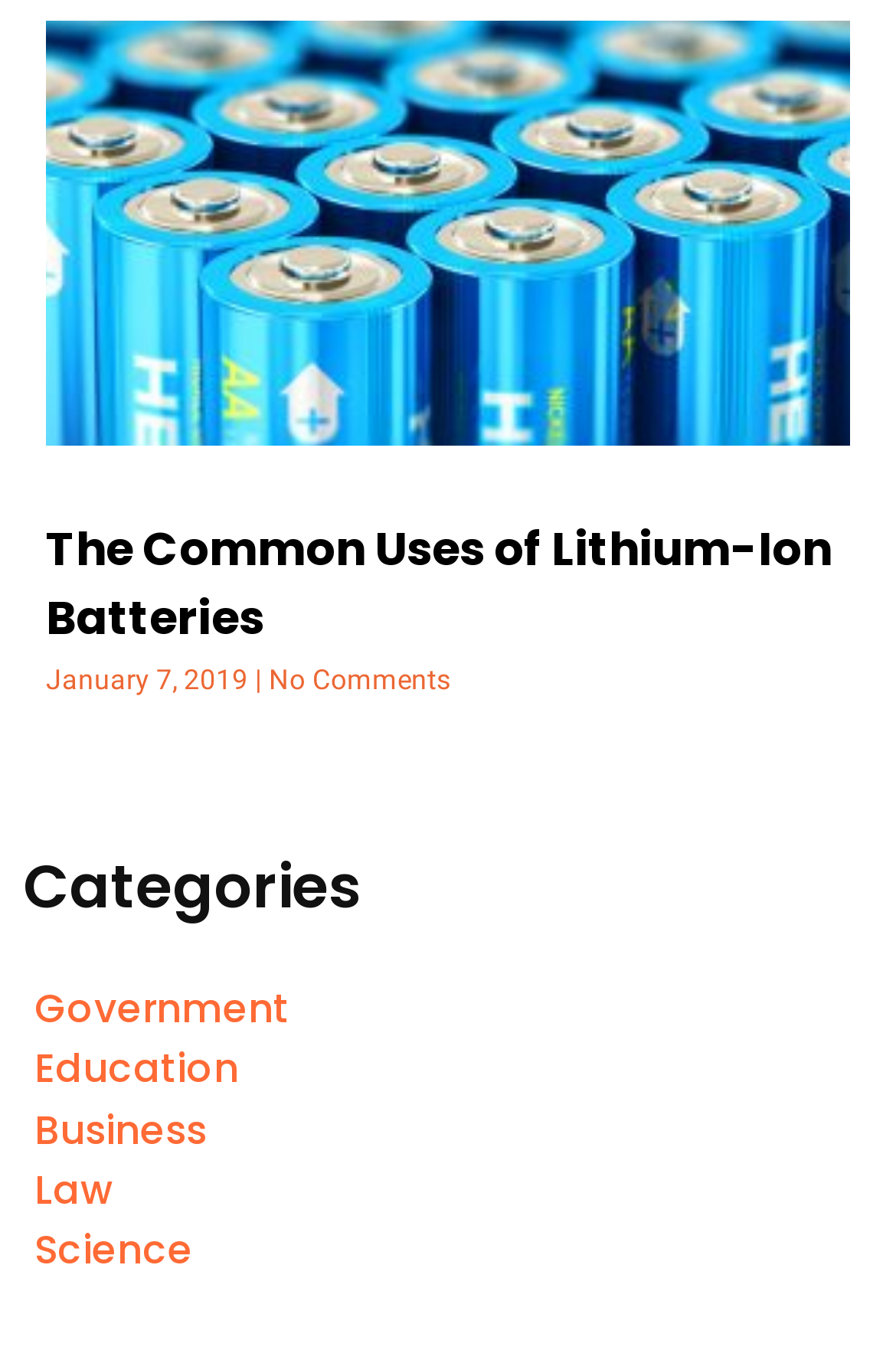Locate the bounding box of the UI element described by: "Education" in the given webpage screenshot.

[0.038, 0.763, 0.974, 0.807]